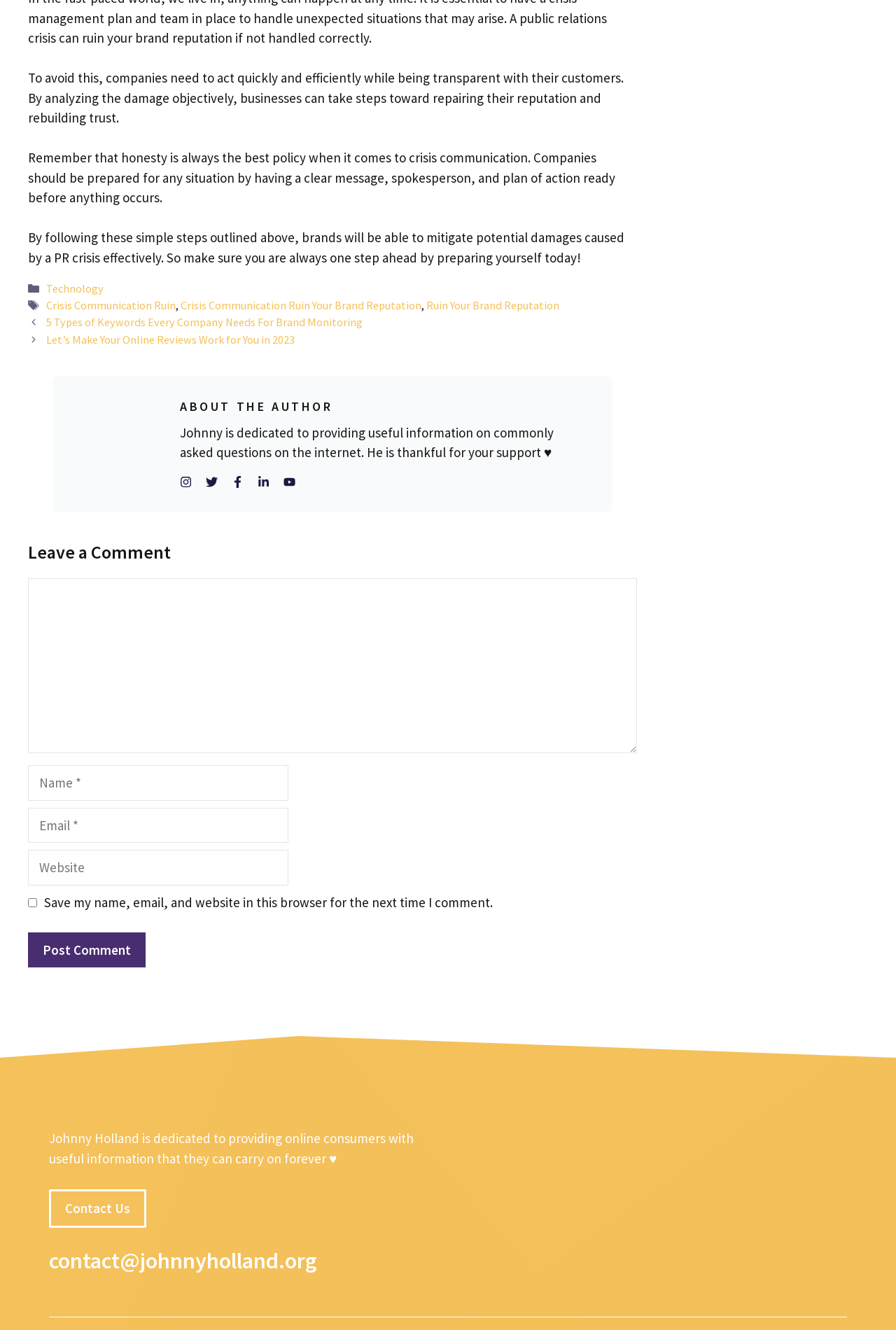Please provide a comprehensive response to the question based on the details in the image: What is the author's name?

The author's name is mentioned in the 'ABOUT THE AUTHOR' section, which provides a brief description of the author's dedication to providing useful information on commonly asked questions on the internet.